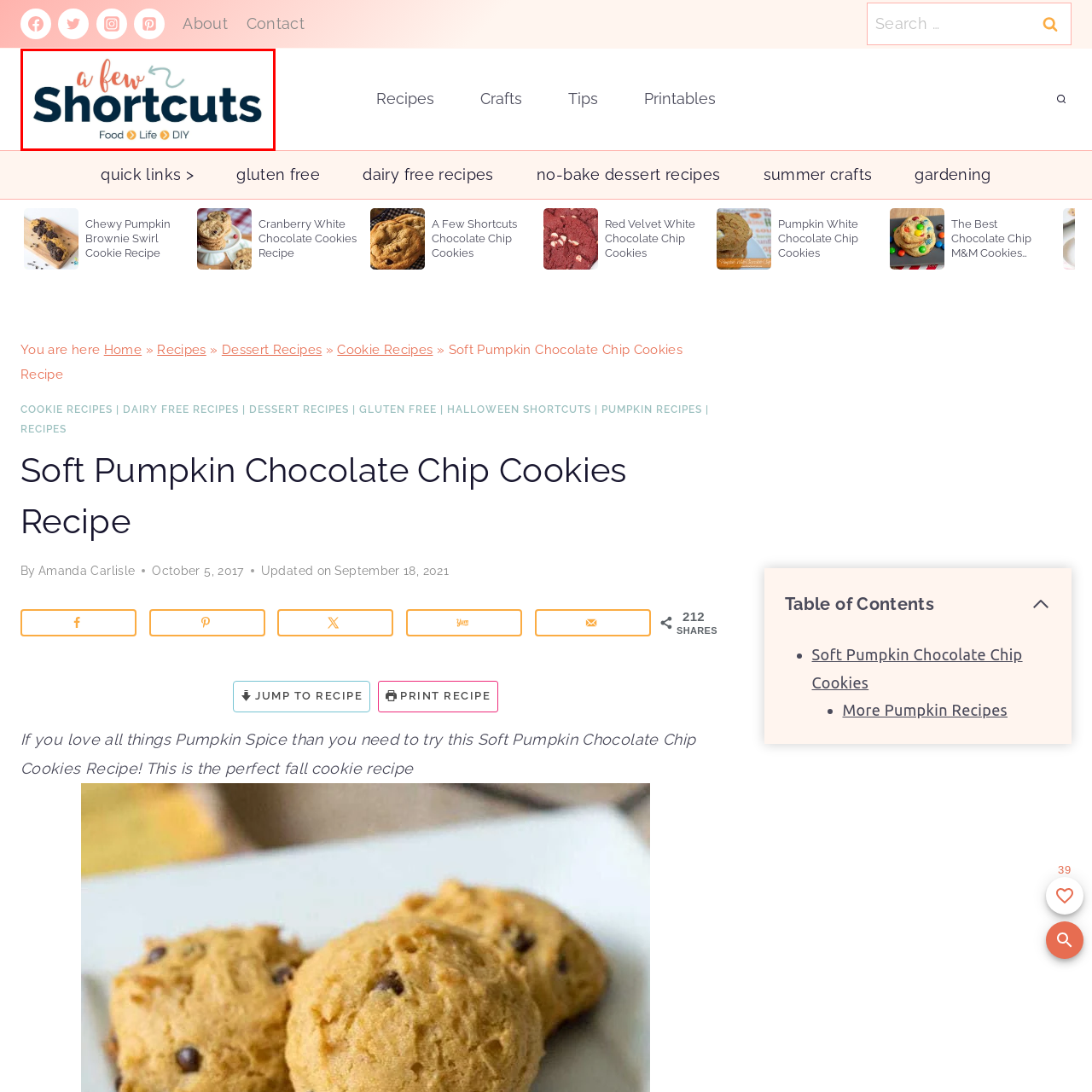Generate a detailed caption for the content inside the red bounding box.

The image features the logo of "A Few Shortcuts," a lifestyle brand that emphasizes simplicity and efficiency in daily activities. The logo showcases the phrase "a few" in a playful, cursive font, and "Shortcuts" in a bold, modern typeface. Below the main text, there are descriptors highlighting the brand's focus areas: "Food," "Life," and "DIY," represented by corresponding icons. This visual identity conveys a friendly and approachable vibe, inviting viewers to explore quick and easy solutions for cooking, lifestyle improvements, and do-it-yourself projects.